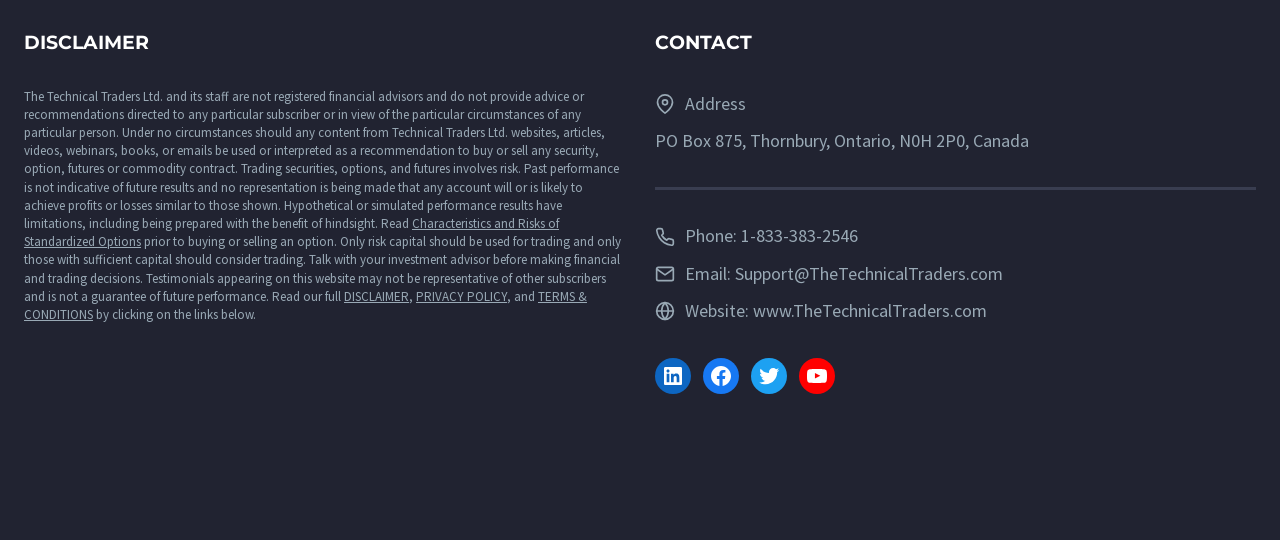Locate the bounding box coordinates of the region to be clicked to comply with the following instruction: "View the article about BitGo's achievement in obtaining in-principle MPI license approval in Singapore". The coordinates must be four float numbers between 0 and 1, in the form [left, top, right, bottom].

None